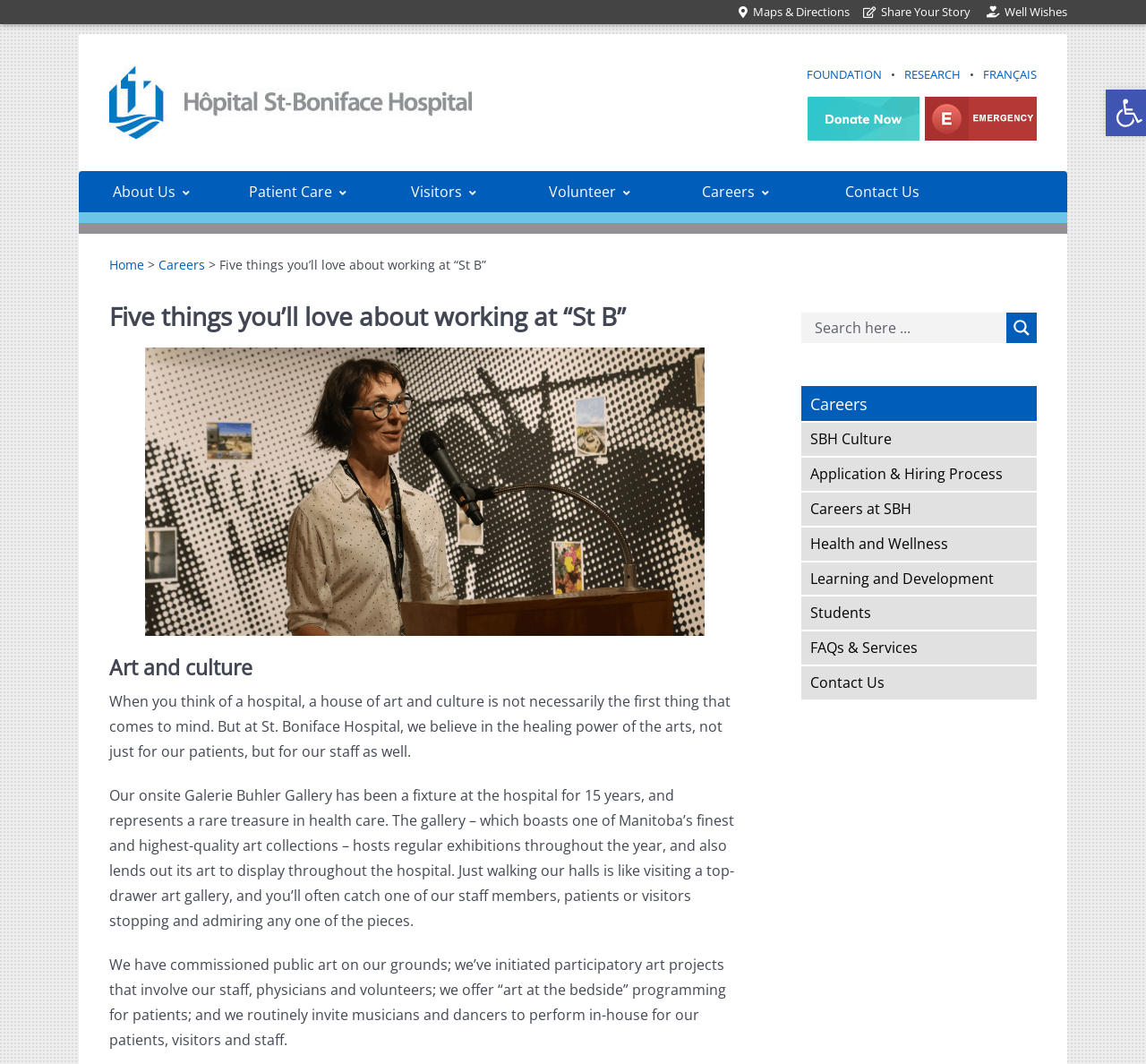Specify the bounding box coordinates of the element's area that should be clicked to execute the given instruction: "Read about the hospital's culture". The coordinates should be four float numbers between 0 and 1, i.e., [left, top, right, bottom].

[0.699, 0.398, 0.905, 0.429]